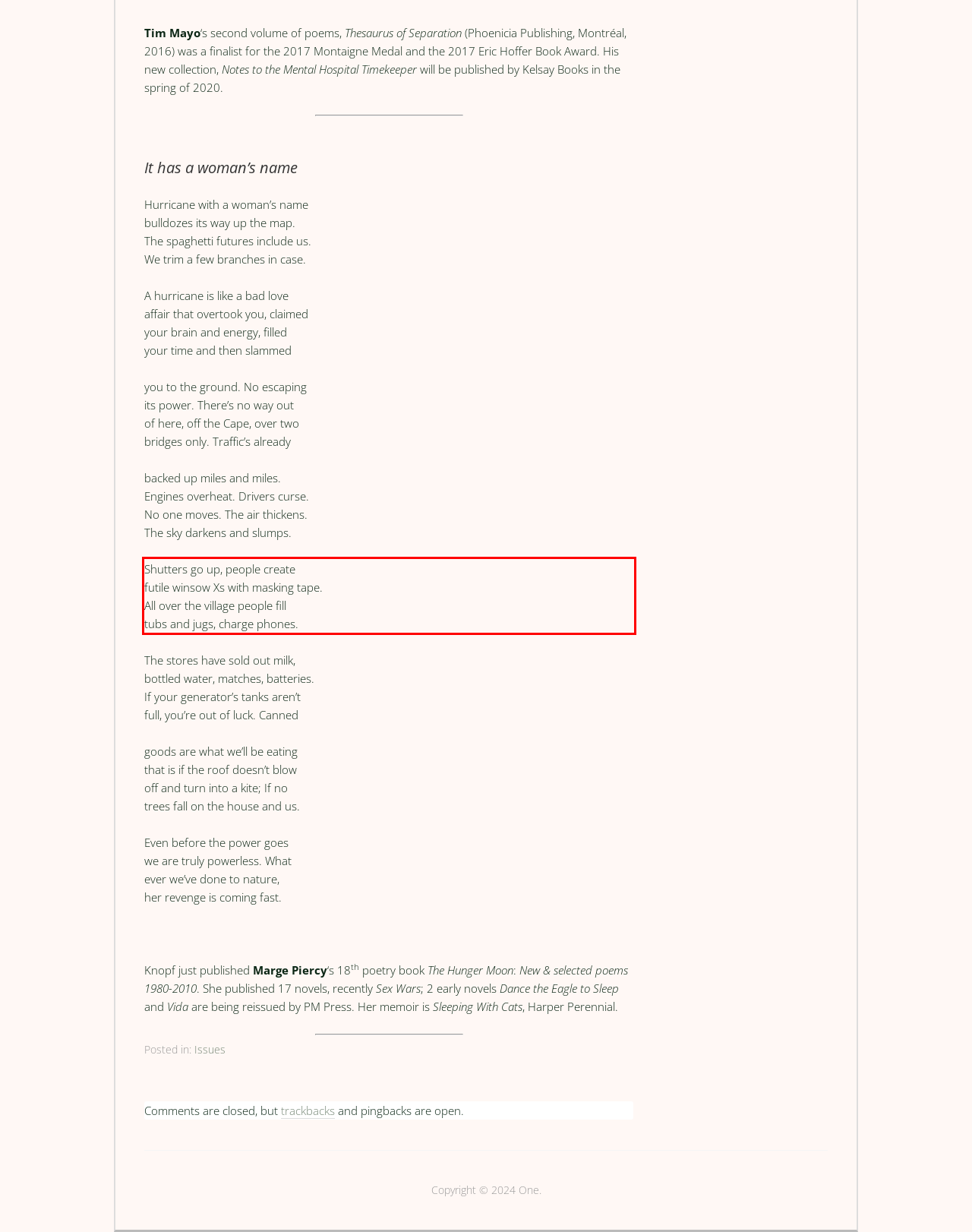Given a screenshot of a webpage containing a red bounding box, perform OCR on the text within this red bounding box and provide the text content.

Shutters go up, people create futile winsow Xs with masking tape. All over the village people fill tubs and jugs, charge phones.